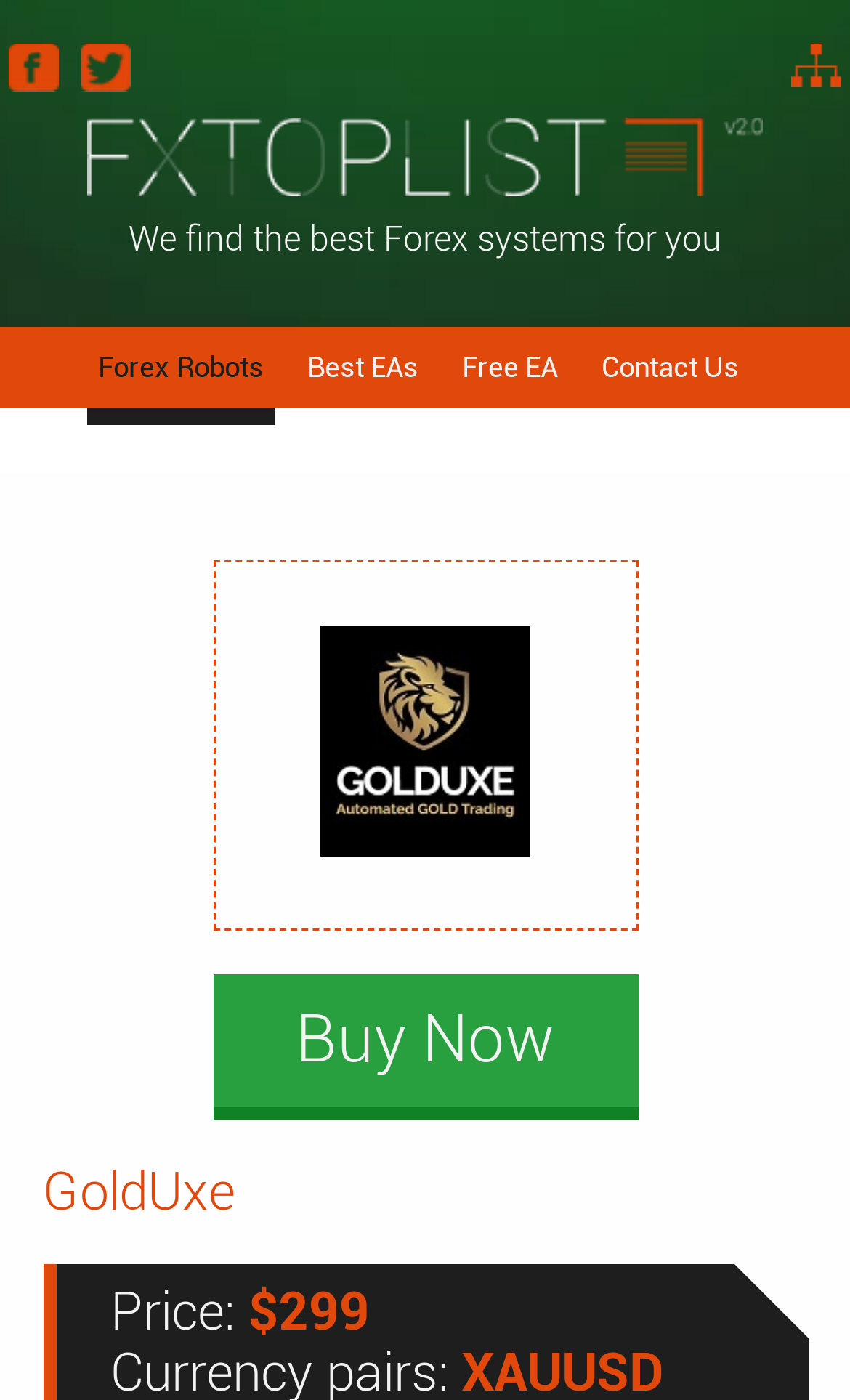Write an exhaustive caption that covers the webpage's main aspects.

The webpage is about GoldUxe, a Forex Expert Advisor, and its live test results on a real account by Fxtoplist. At the top left corner, there are social media links to Facebook and Twitter, followed by a link to Fxtoplist. On the top right corner, there is a link with no text.

Below the top section, there is a heading that reads "We find the best Forex systems for you". Underneath, there are four links in a row, labeled "Forex Robots", "Best EAs", "Free EA", and "Contact Us". 

Further down, there is a link to "Live test results for GoldUxe verified Forex Robot", accompanied by an image with the same description. Below this link, there is a "Buy Now" button.

At the bottom of the page, there is a heading that reads "GoldUxe", followed by a section with the price information, which is $299.